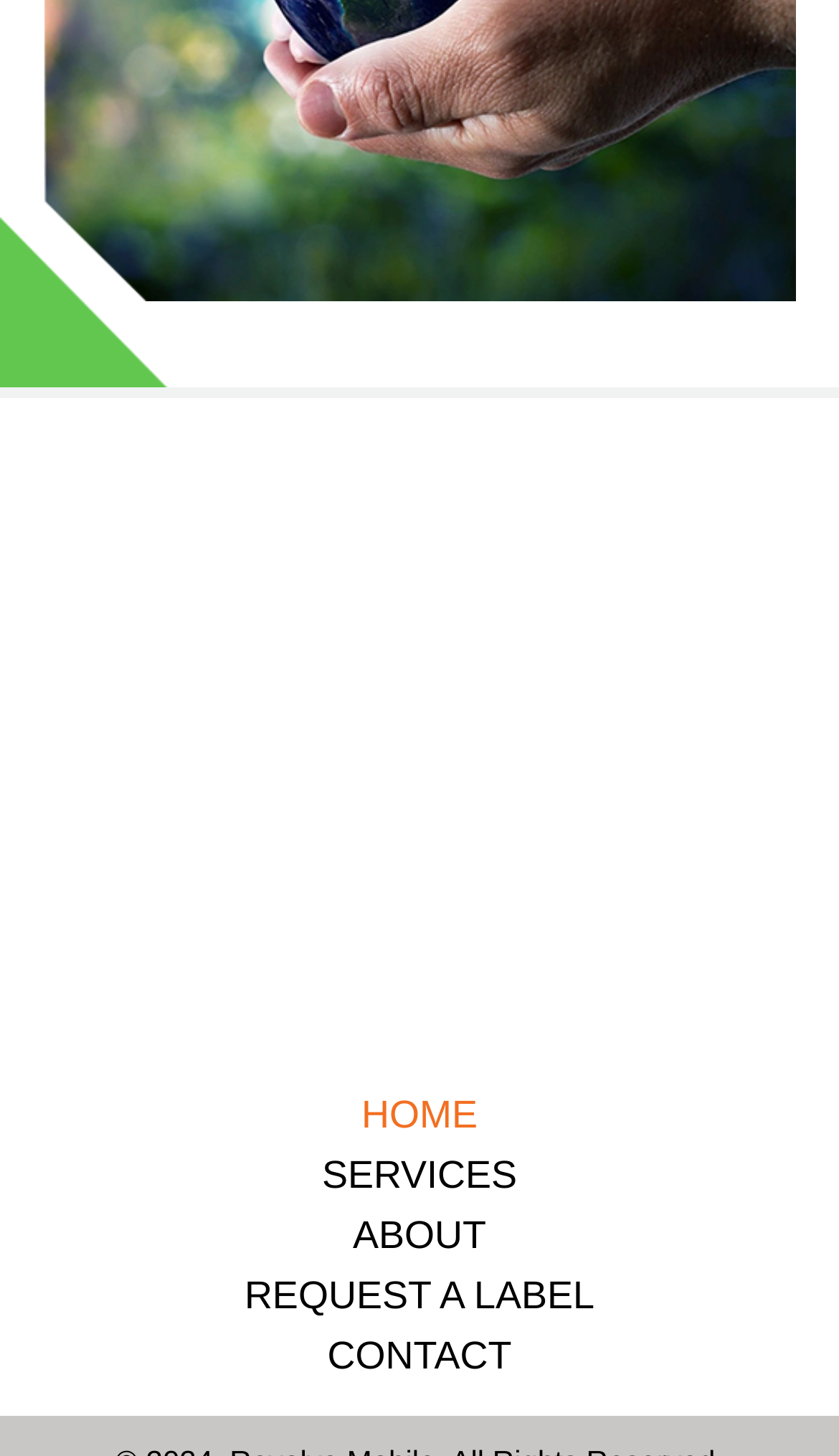What is the color of the background in the evolve image?
Look at the image and answer the question using a single word or phrase.

green